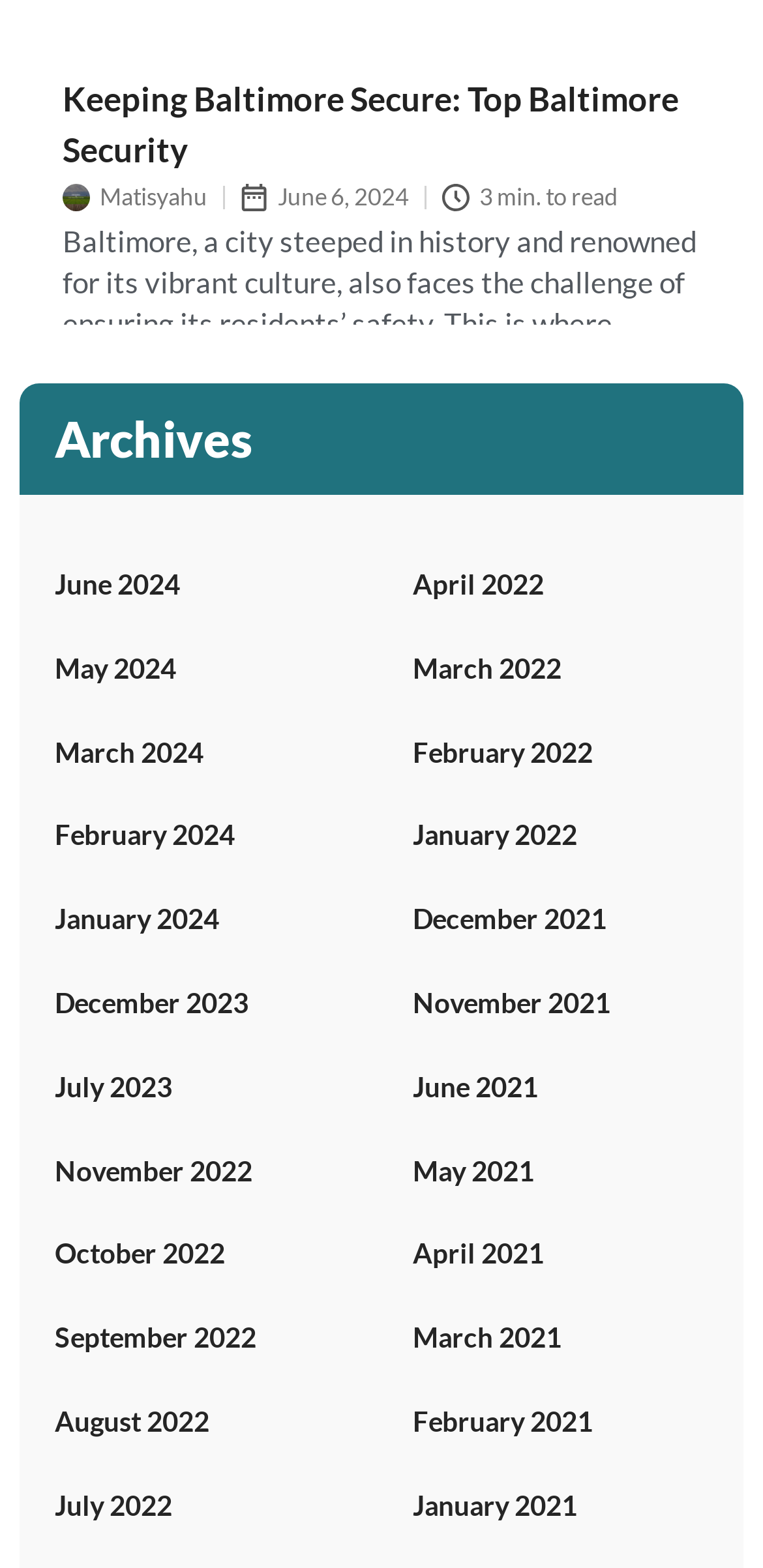Find the bounding box coordinates for the area that must be clicked to perform this action: "Send an email to hancept@hancept.com".

None